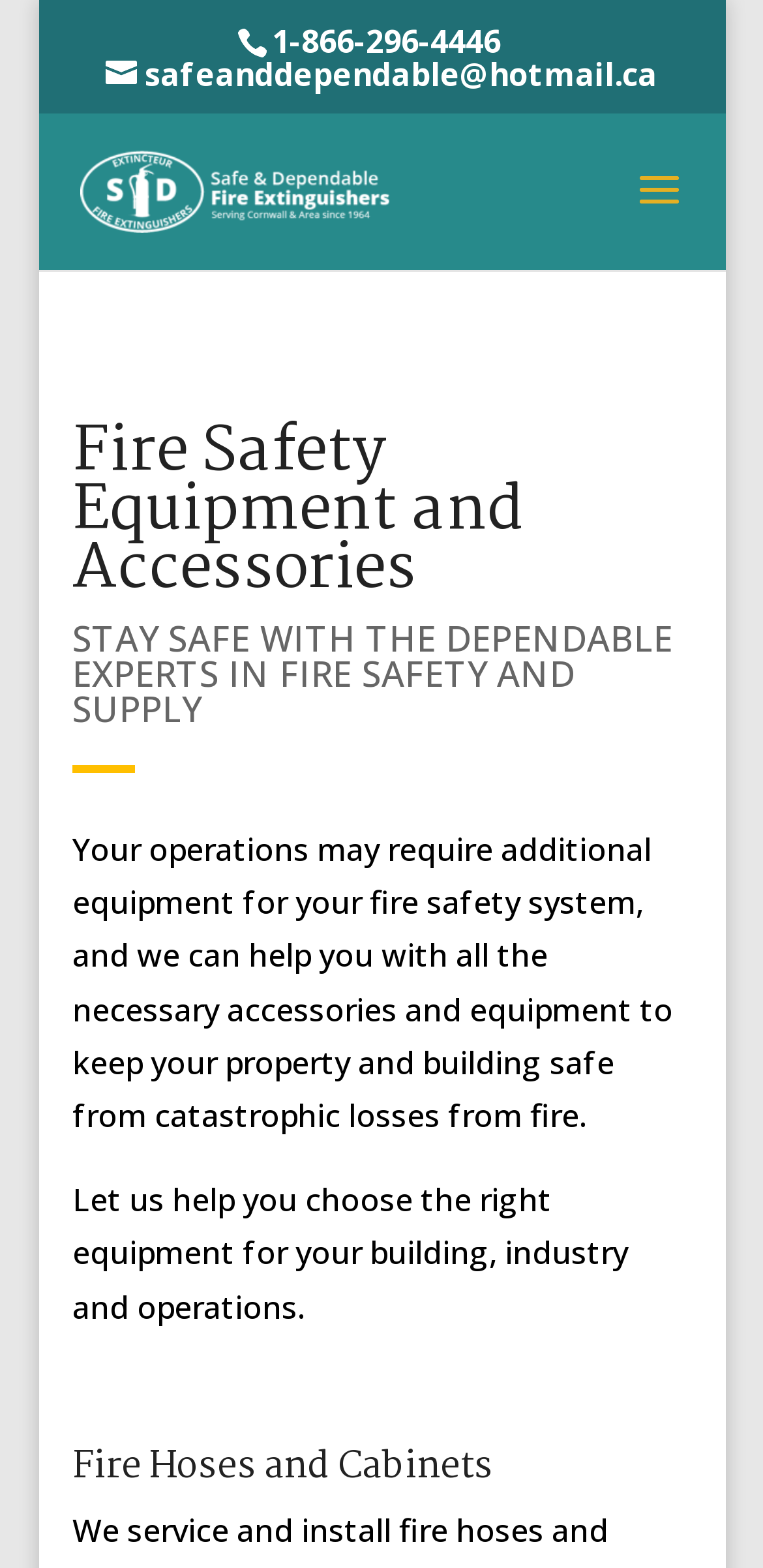What is the headline of the webpage?

Fire Safety Equipment and Accessories